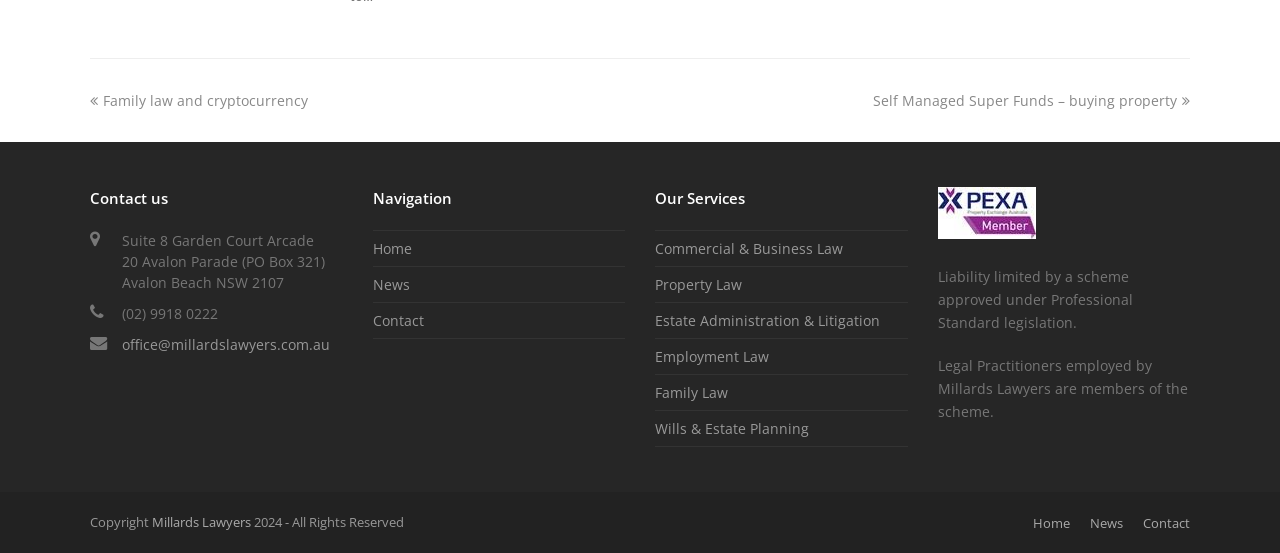Predict the bounding box coordinates of the area that should be clicked to accomplish the following instruction: "go to previous post". The bounding box coordinates should consist of four float numbers between 0 and 1, i.e., [left, top, right, bottom].

[0.07, 0.164, 0.241, 0.199]